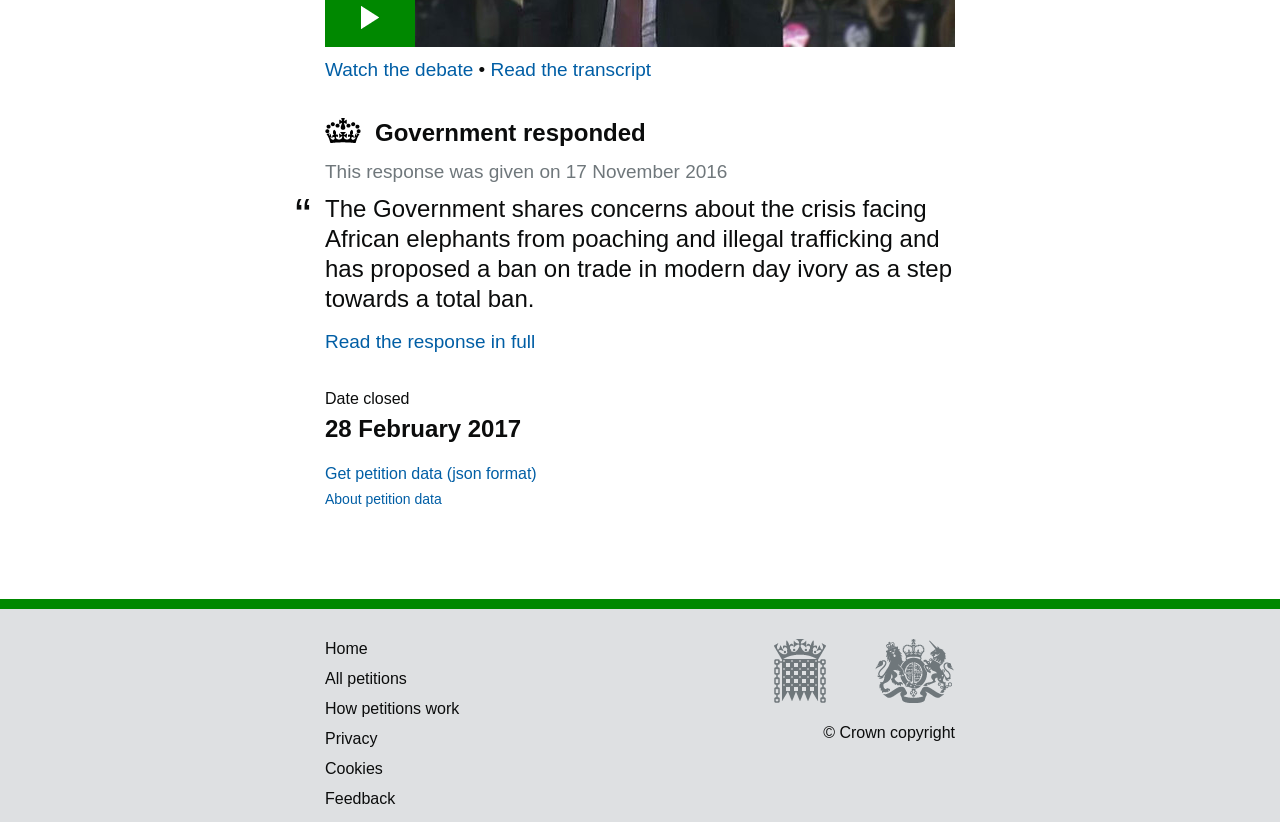What is the purpose of the 'Get petition data' link?
Using the visual information, answer the question in a single word or phrase.

To get data in json format